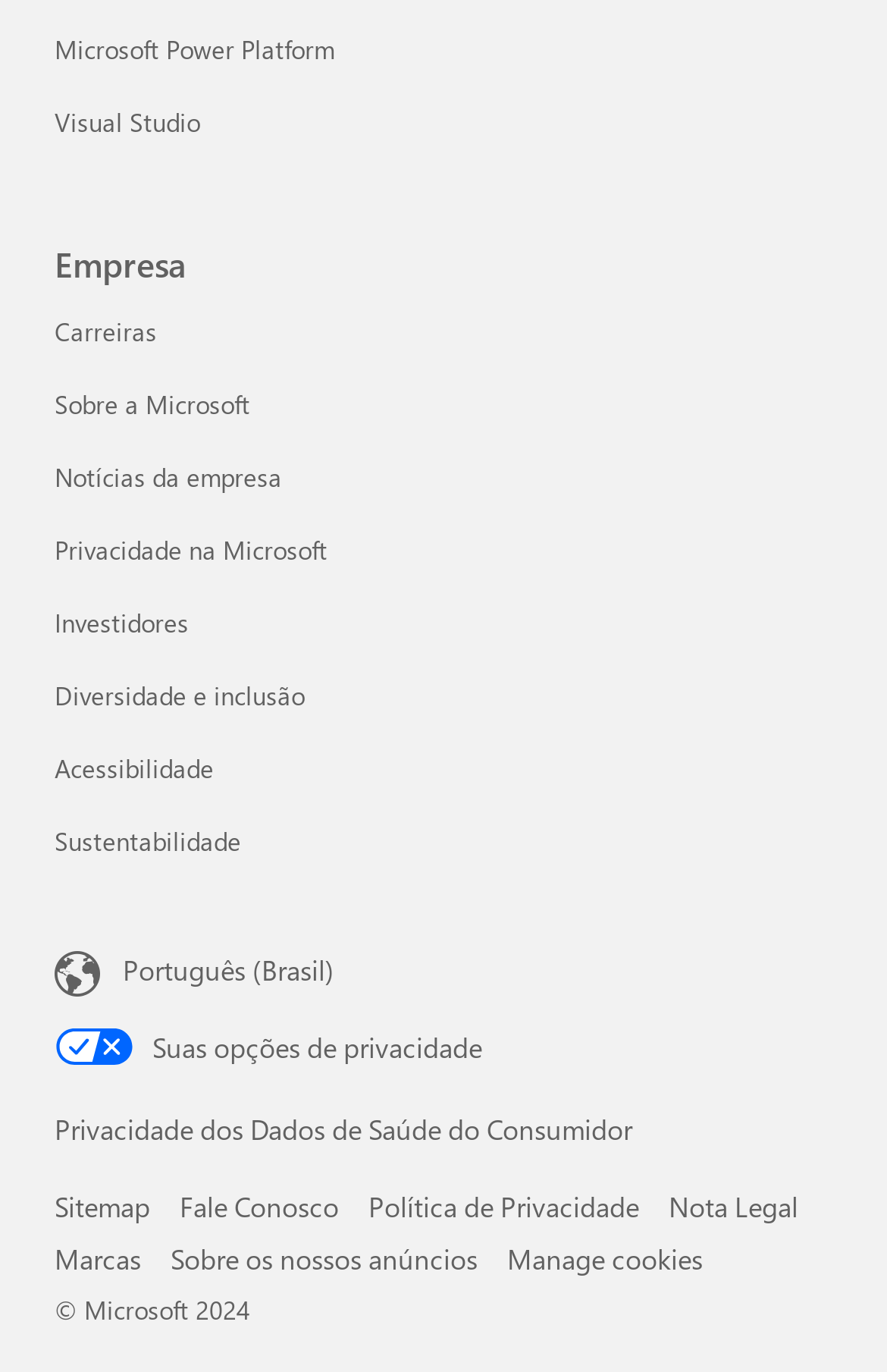How many image elements are on the webpage?
Observe the image and answer the question with a one-word or short phrase response.

1